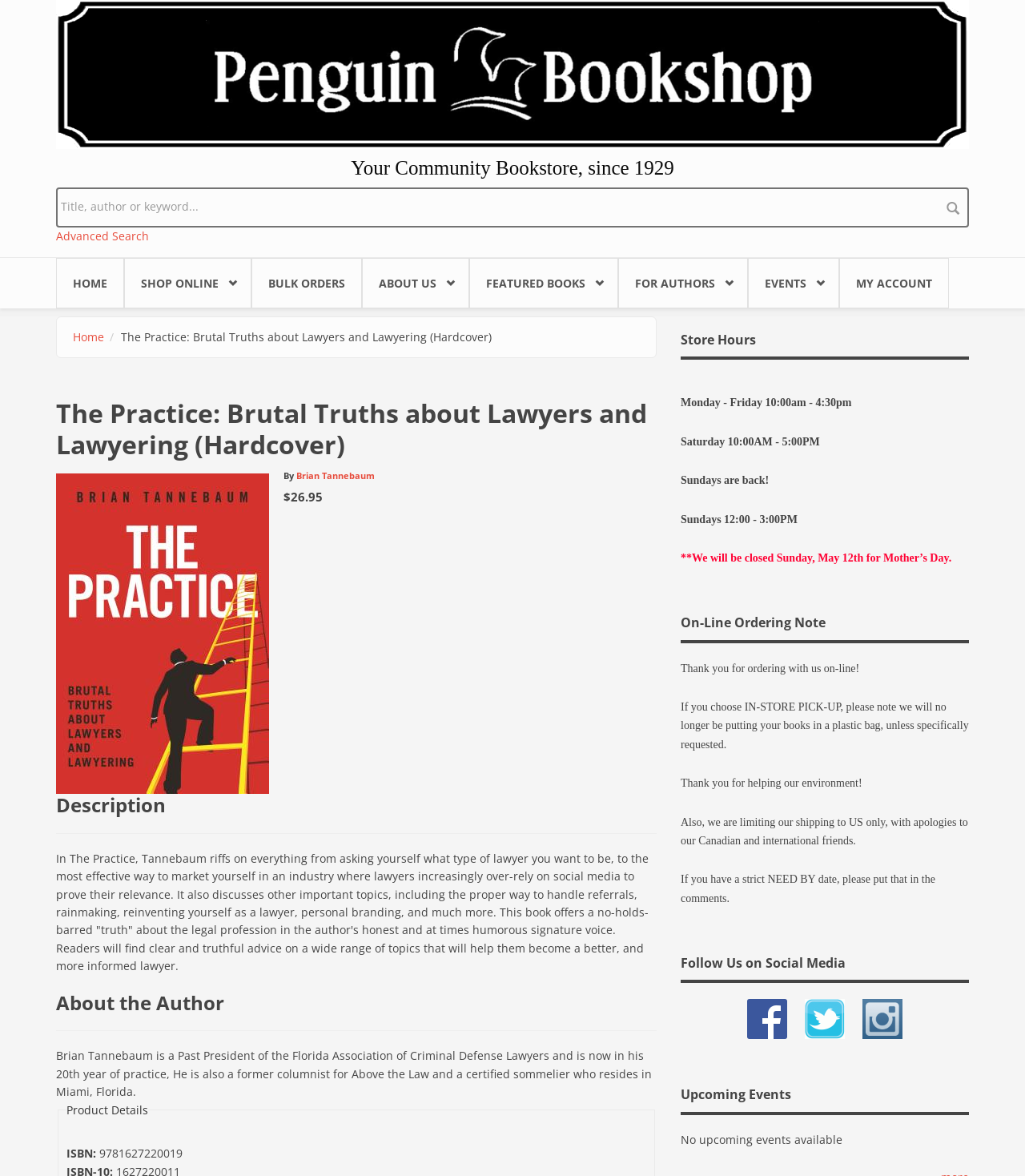Could you find the bounding box coordinates of the clickable area to complete this instruction: "Go to the home page"?

[0.055, 0.219, 0.121, 0.262]